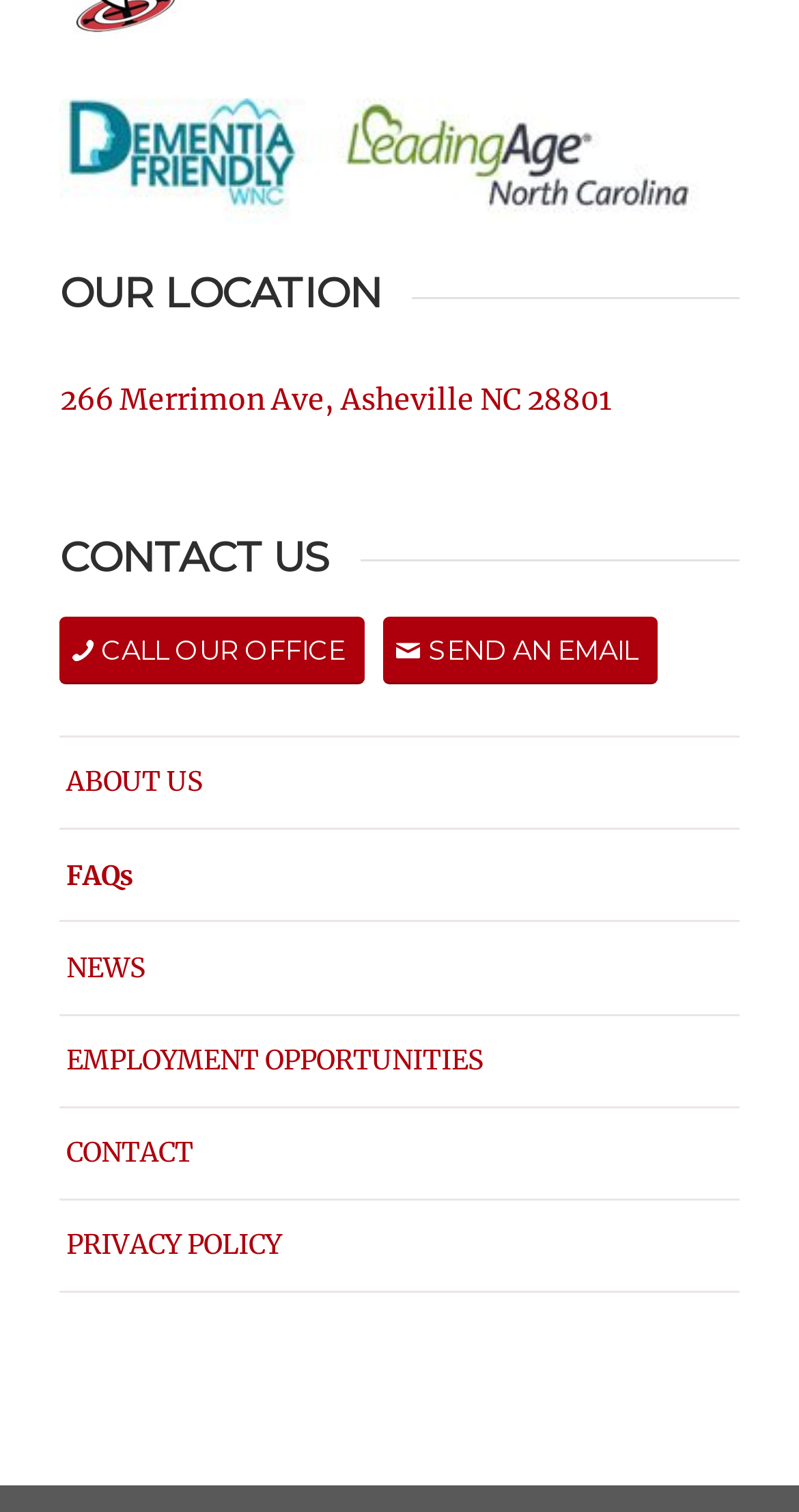Find the bounding box coordinates of the UI element according to this description: "NEWS".

[0.075, 0.61, 0.925, 0.67]